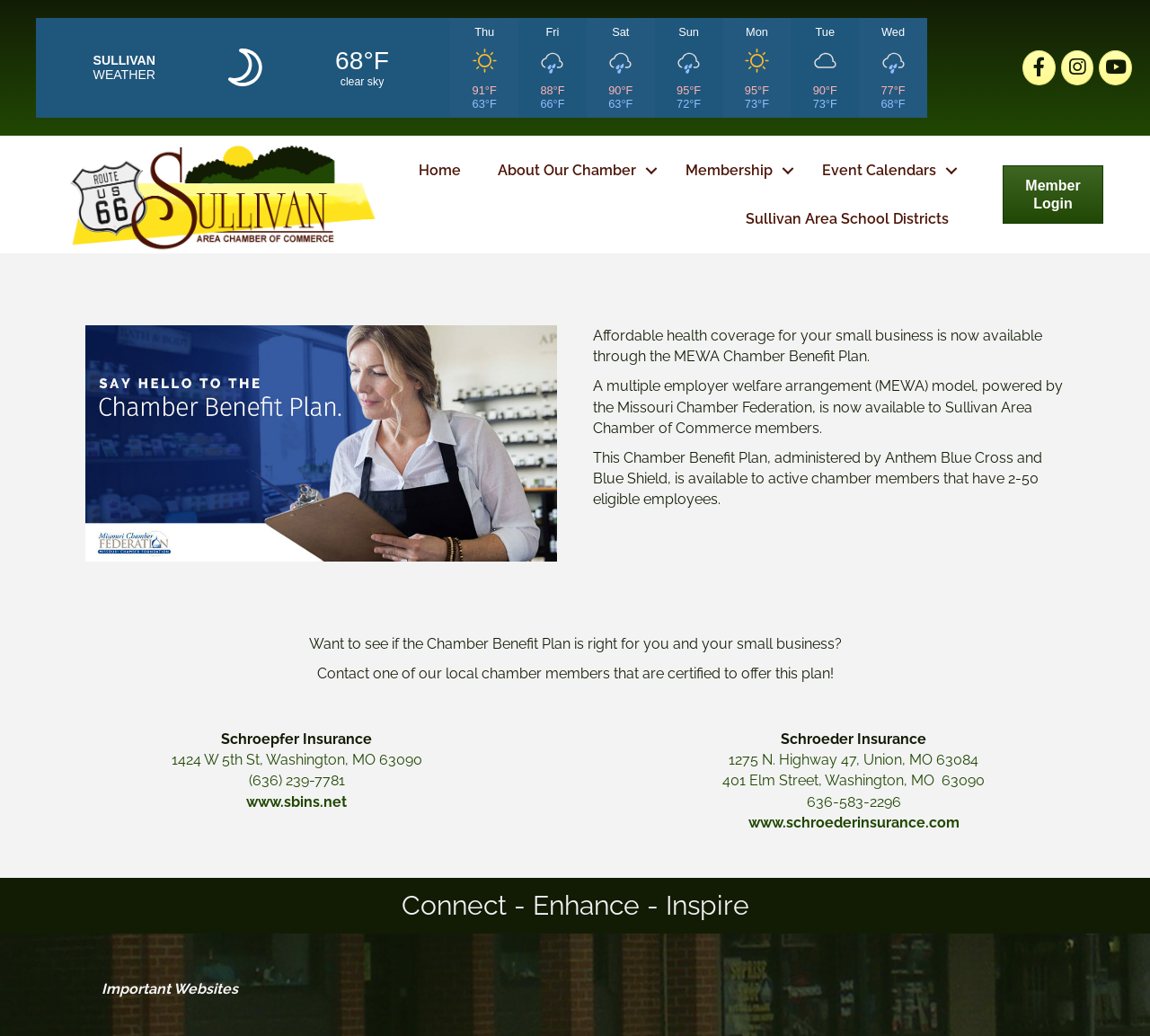Highlight the bounding box of the UI element that corresponds to this description: "About Our Chamber".

[0.417, 0.142, 0.58, 0.188]